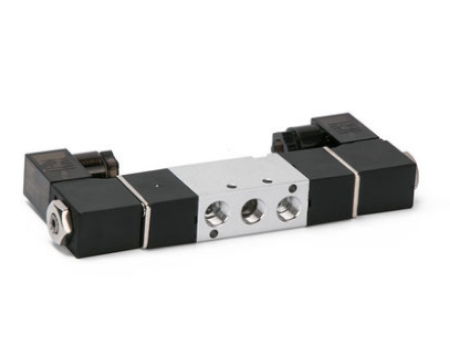Give a detailed account of the elements present in the image.

The image showcases a 1/8 Inch Pilot Type Pneumatic Solenoid Valve from the 4V120 Series, specifically model 4V120-06. This device features a sleek design with a combination of black and metallic components, ensuring durability and efficient functionality. 

Key attributes of this solenoid valve include its adaptability with both external and internal pilot modes, a sliding column structure for improved sealing and responsiveness, and advanced engineering that allows for low friction resistance. Designed for ease of installation, it saves space by integrating with base valve setups and includes a manual device to aid in debugging.

This model operates effectively under various conditions, highlighted by a working pressure range of 0.15-0.8 MPa and a maximum pressure resistance of 1200 kPa. With an operating temperature range of -5°C to 60°C, it is versatile for numerous applications. Additionally, the valve's energy consumption is low, rated at 2.5 VA (AC) and 2.5 W (DC), enhancing its efficiency. 

The image and detailed specifications serve as an excellent reference for those seeking reliable pneumatic solutions for their systems.